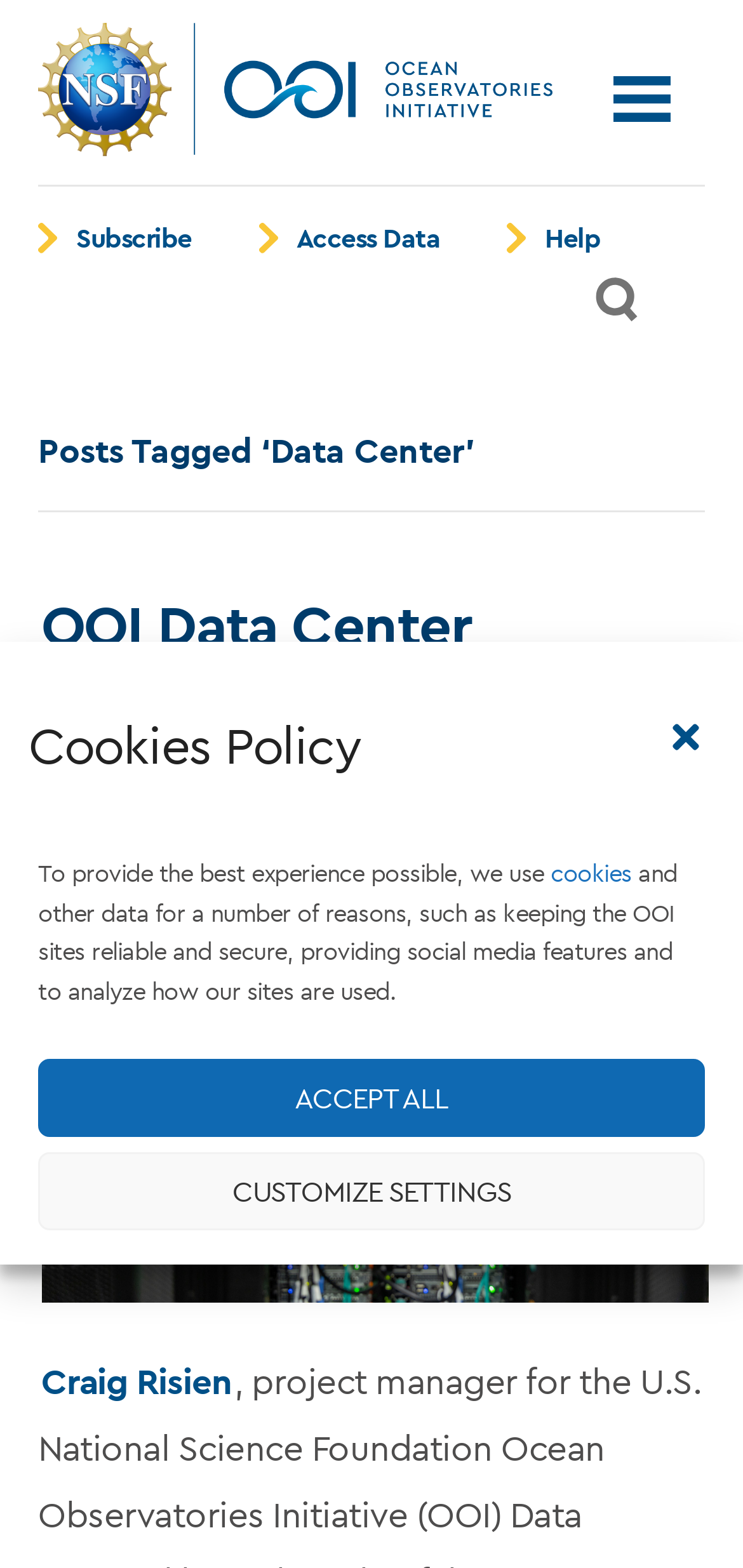Please answer the following question using a single word or phrase: 
What is the date of the first post?

March 30, 2024